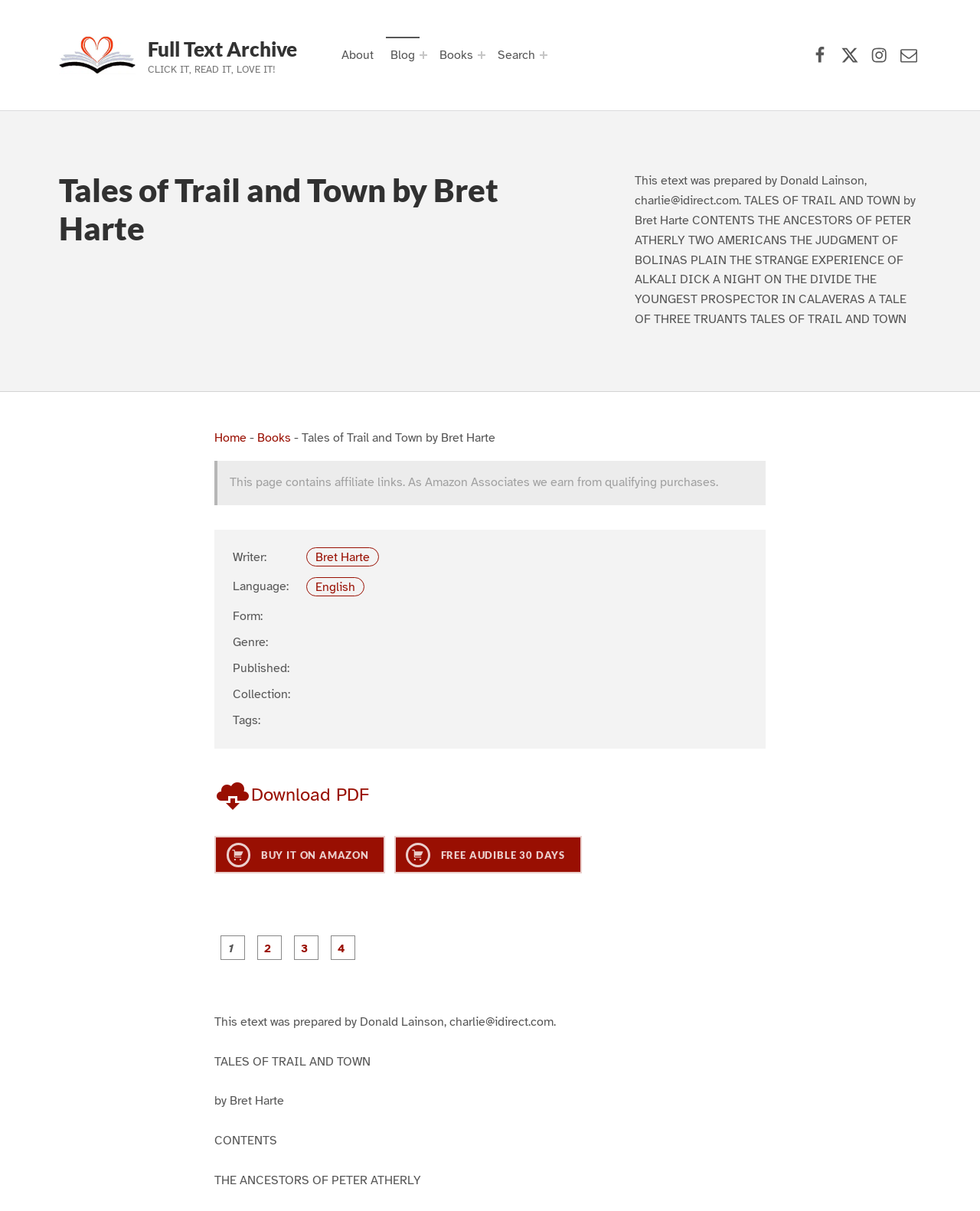Answer the question below in one word or phrase:
Who is the author of this book?

Bret Harte